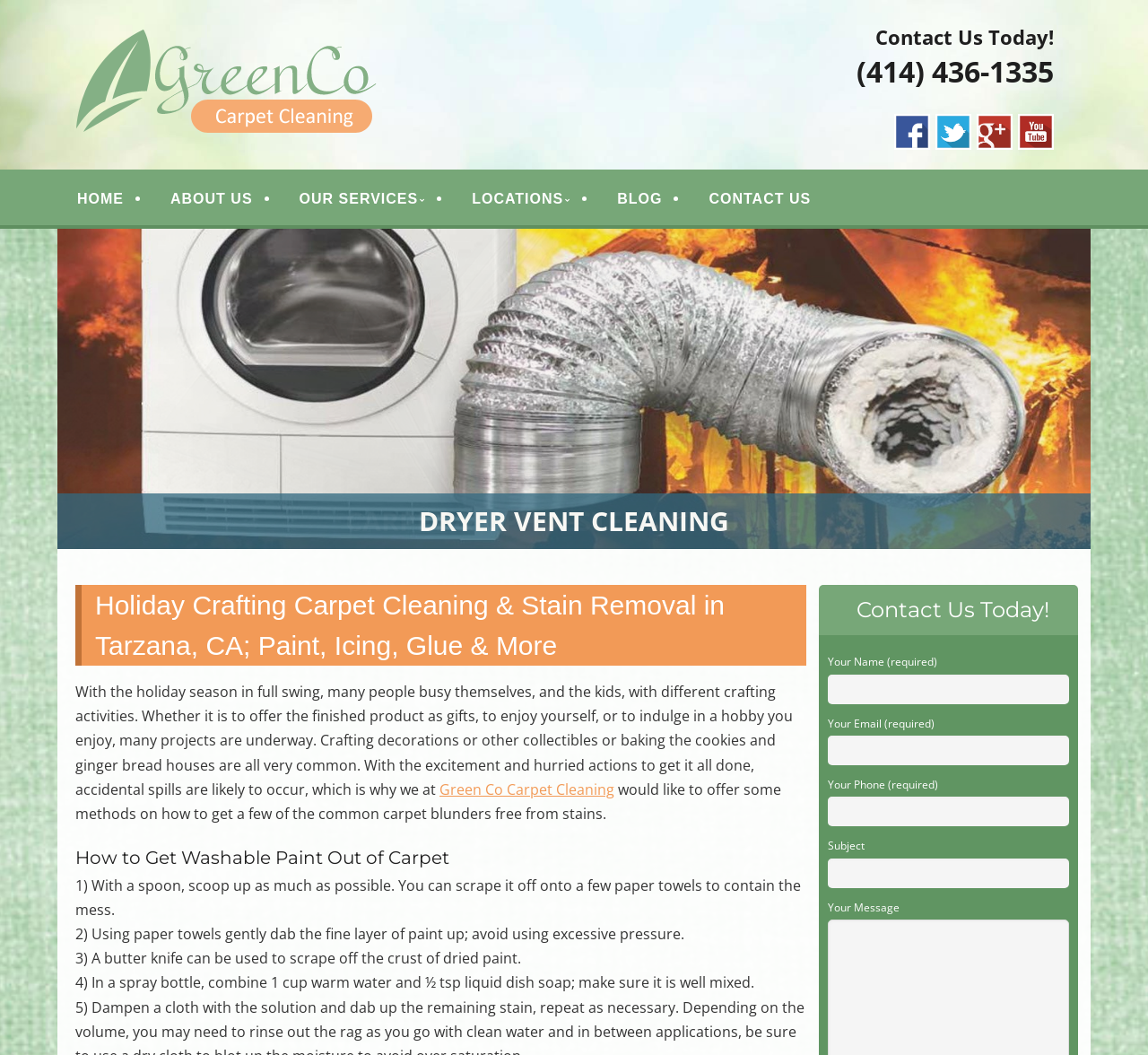Based on the provided description, "ABOUT US", find the bounding box of the corresponding UI element in the screenshot.

[0.141, 0.169, 0.228, 0.205]